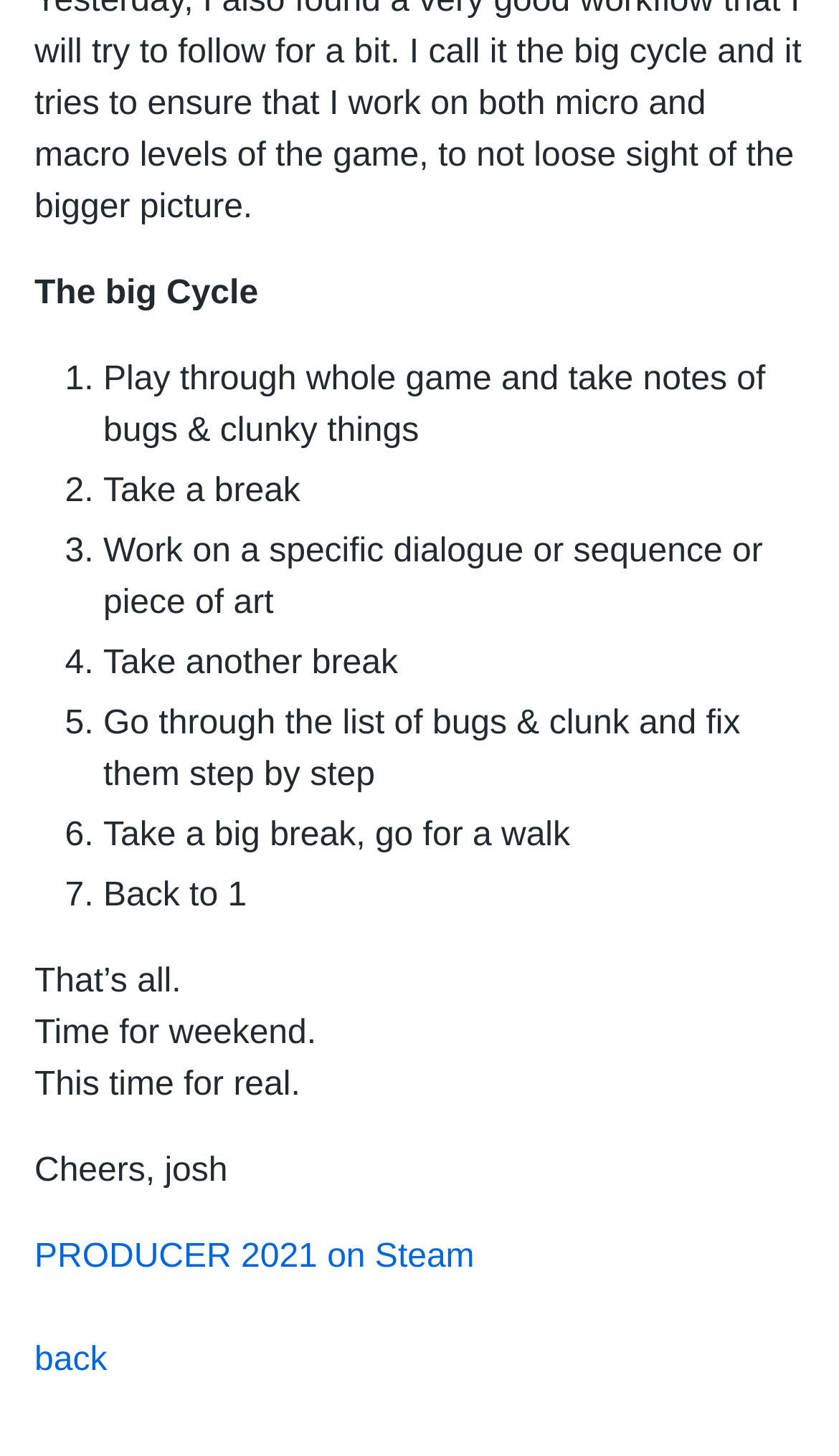How many steps are in the cycle?
Based on the visual information, provide a detailed and comprehensive answer.

The cycle consists of 7 steps, which are numbered from 1 to 7 and described in the list on the webpage.